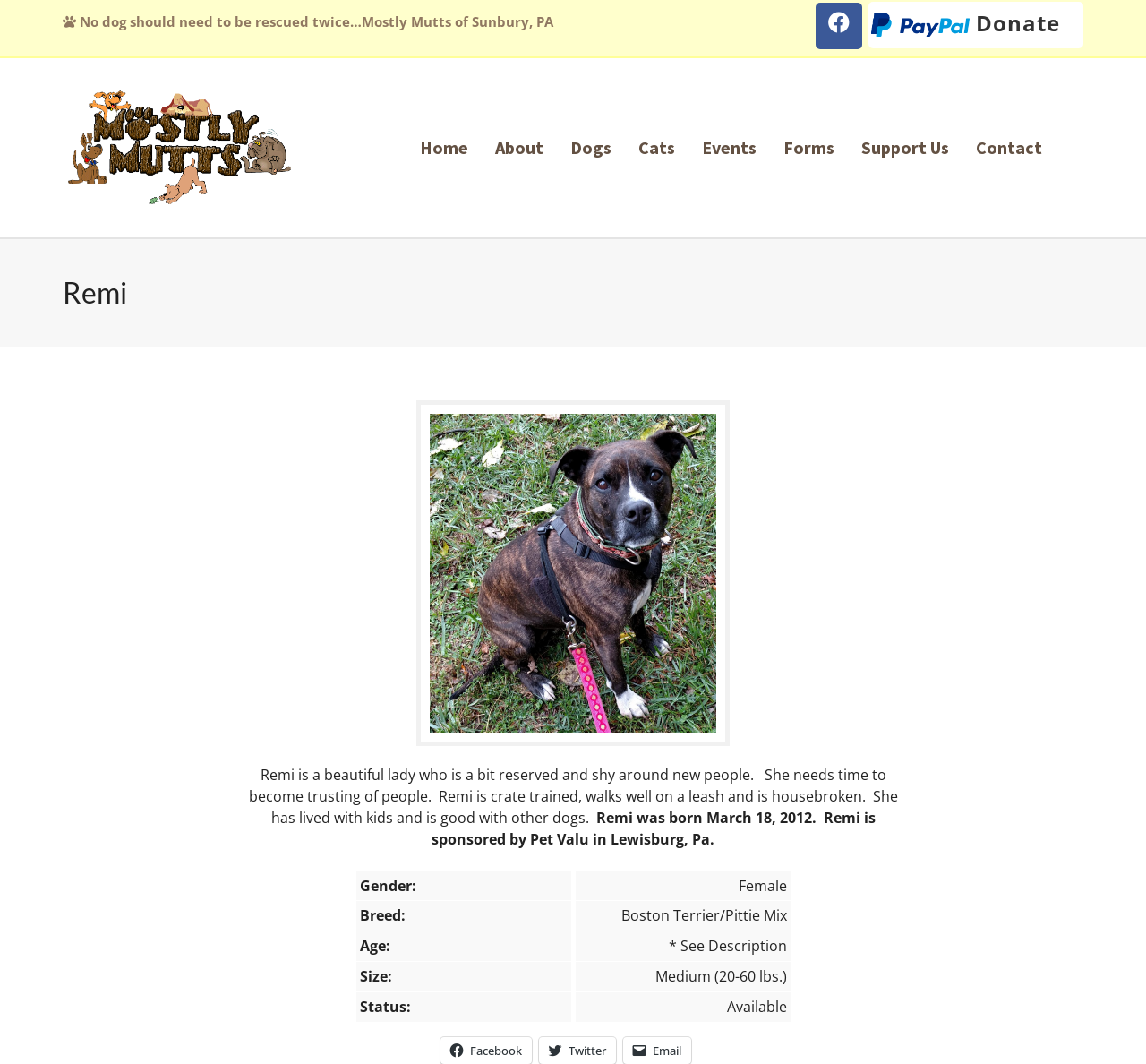Respond with a single word or phrase to the following question: What is the status of Remi?

Available